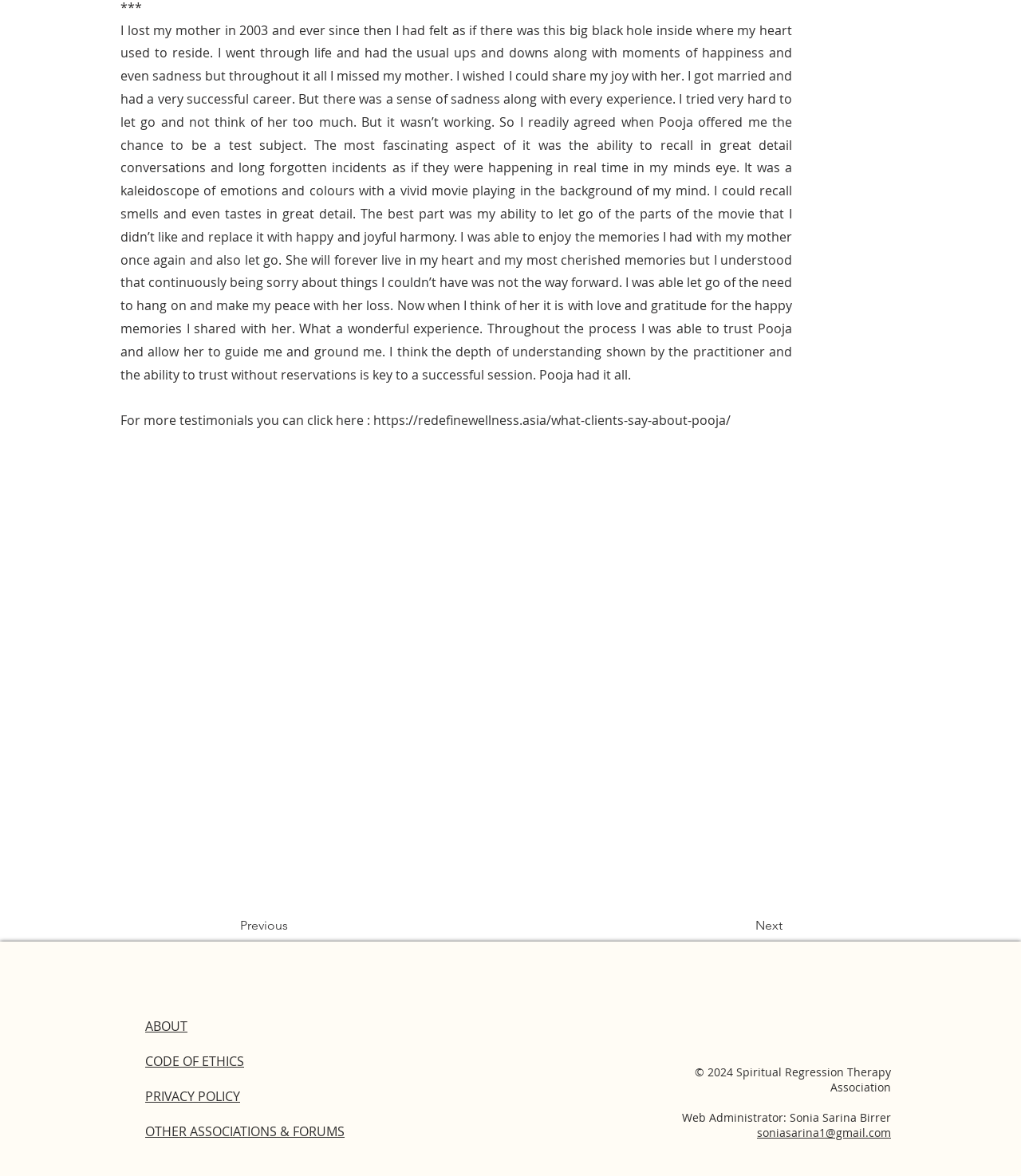Please identify the bounding box coordinates of the element I should click to complete this instruction: 'Visit the 'ABOUT' page'. The coordinates should be given as four float numbers between 0 and 1, like this: [left, top, right, bottom].

[0.142, 0.865, 0.184, 0.88]